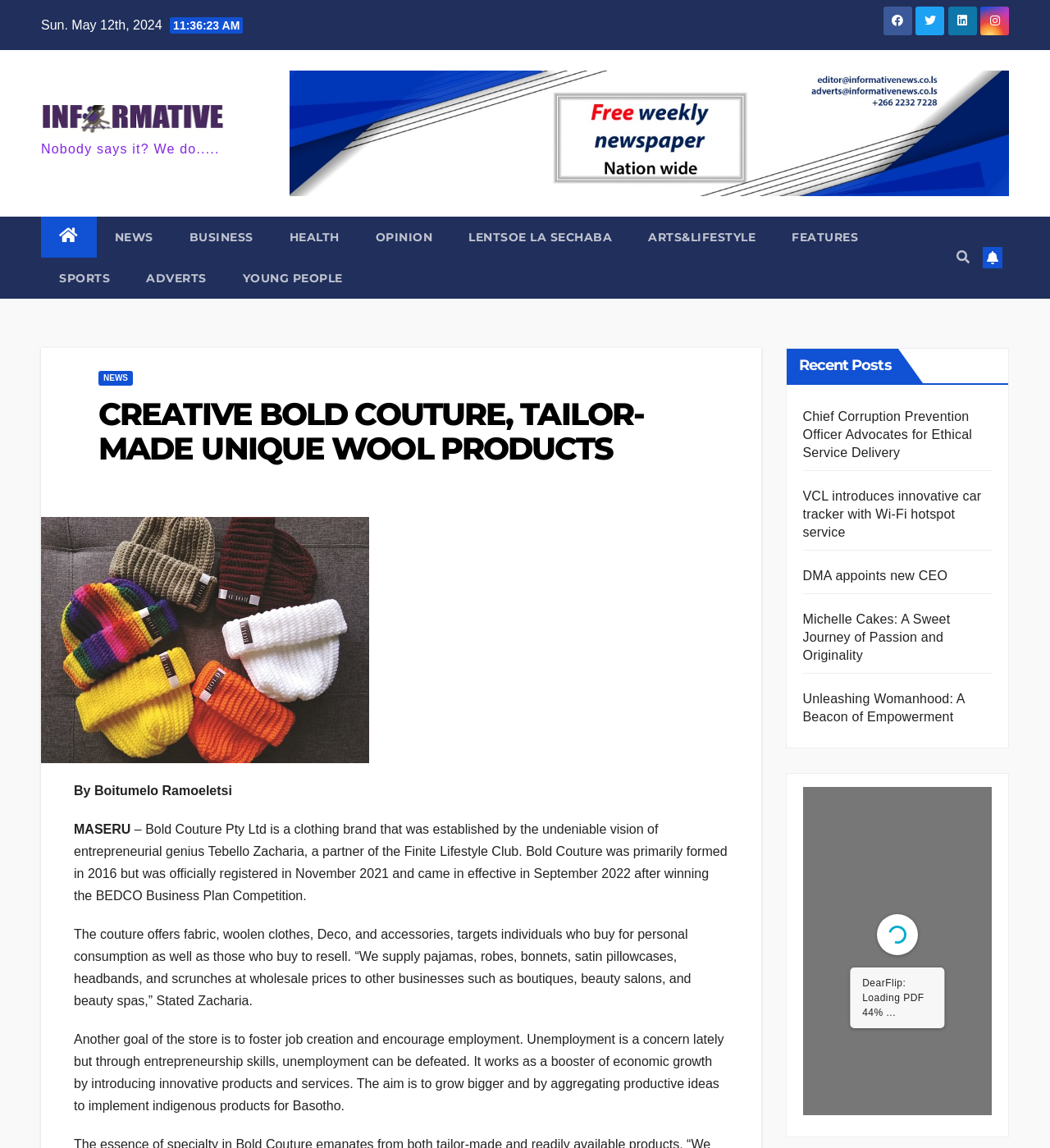Identify the bounding box for the described UI element. Provide the coordinates in (top-left x, top-left y, bottom-right x, bottom-right y) format with values ranging from 0 to 1: DMA appoints new CEO

[0.764, 0.495, 0.902, 0.507]